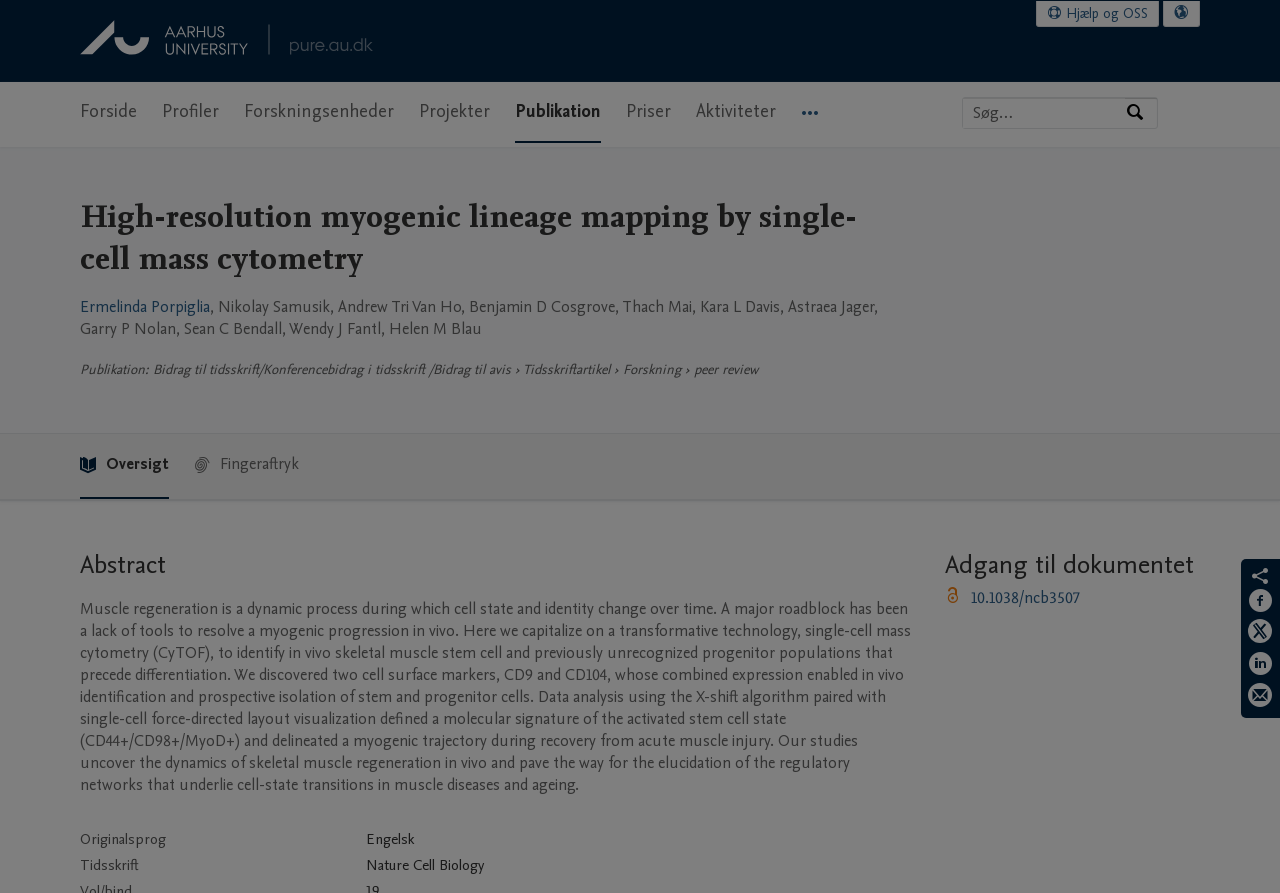Can you give a comprehensive explanation to the question given the content of the image?
What is the name of the university?

The university's name can be found in the top-left corner of the webpage, where the logo is located. The text 'Aarhus Universitet' is written next to the logo.